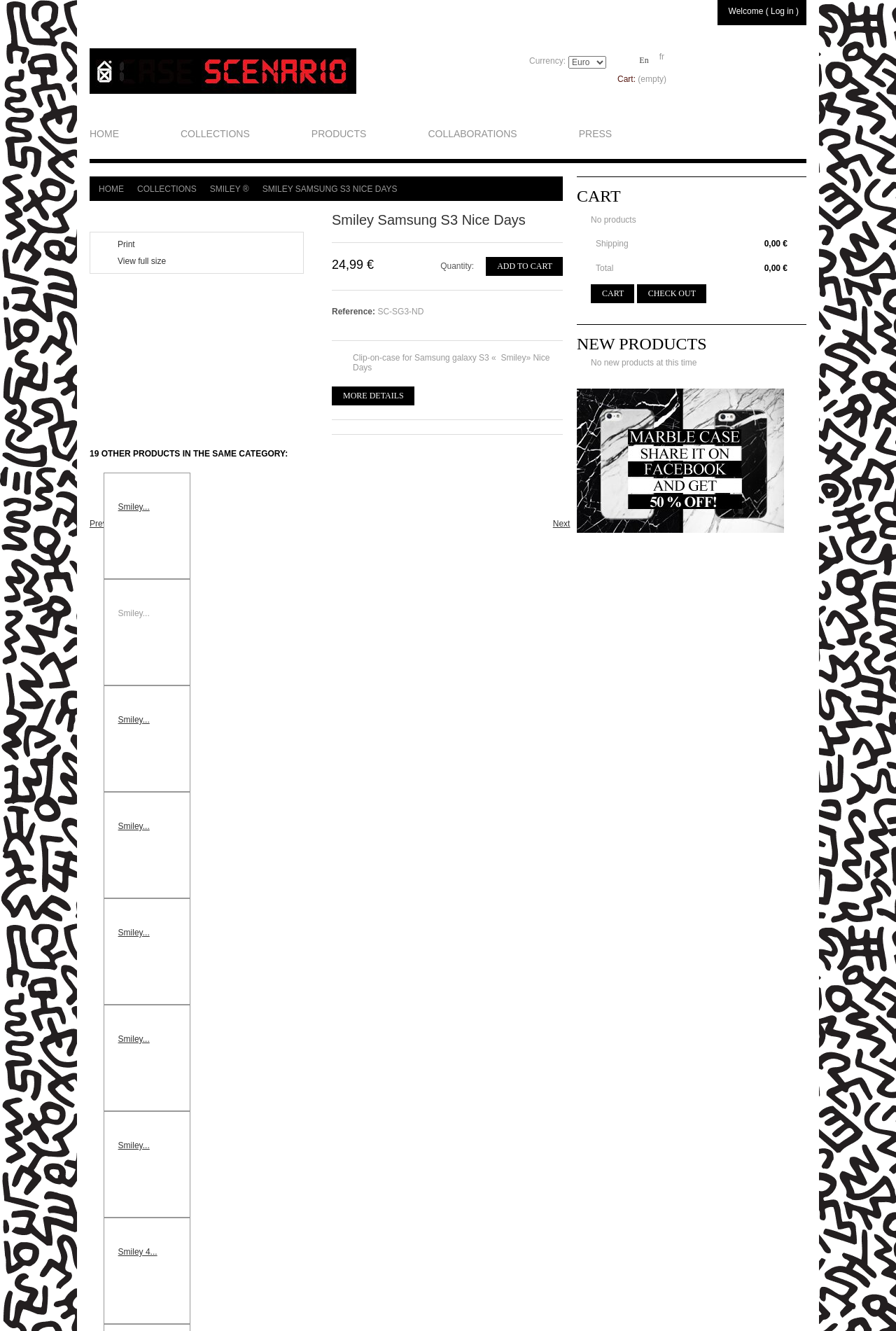Could you provide the bounding box coordinates for the portion of the screen to click to complete this instruction: "View full size of the product image"?

[0.131, 0.193, 0.185, 0.2]